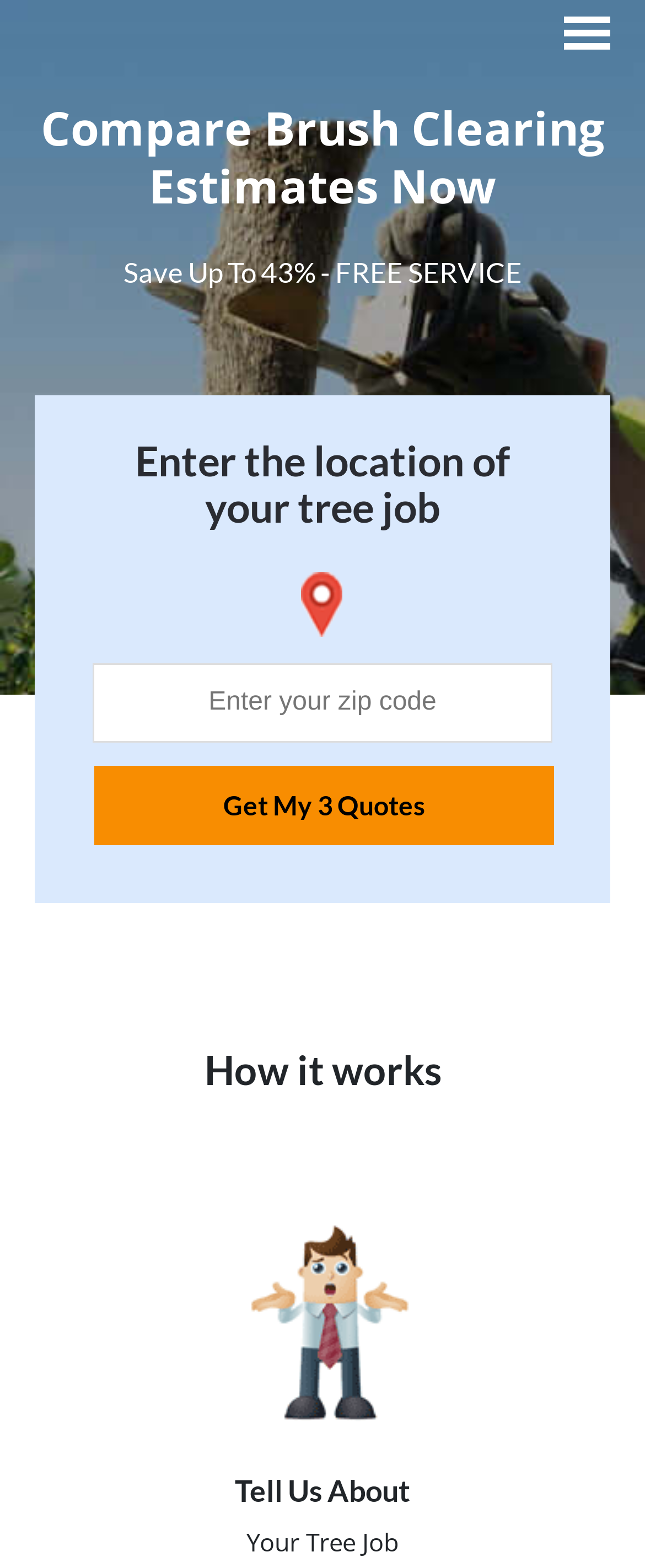Is there a guide on how to use this service?
Provide a short answer using one word or a brief phrase based on the image.

Yes